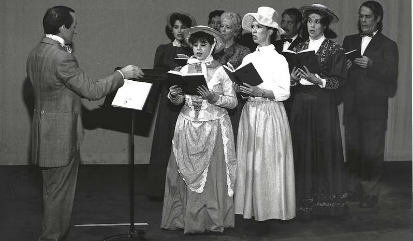What is the purpose of the microphone stand?
Look at the image and respond with a one-word or short-phrase answer.

To capture the performance